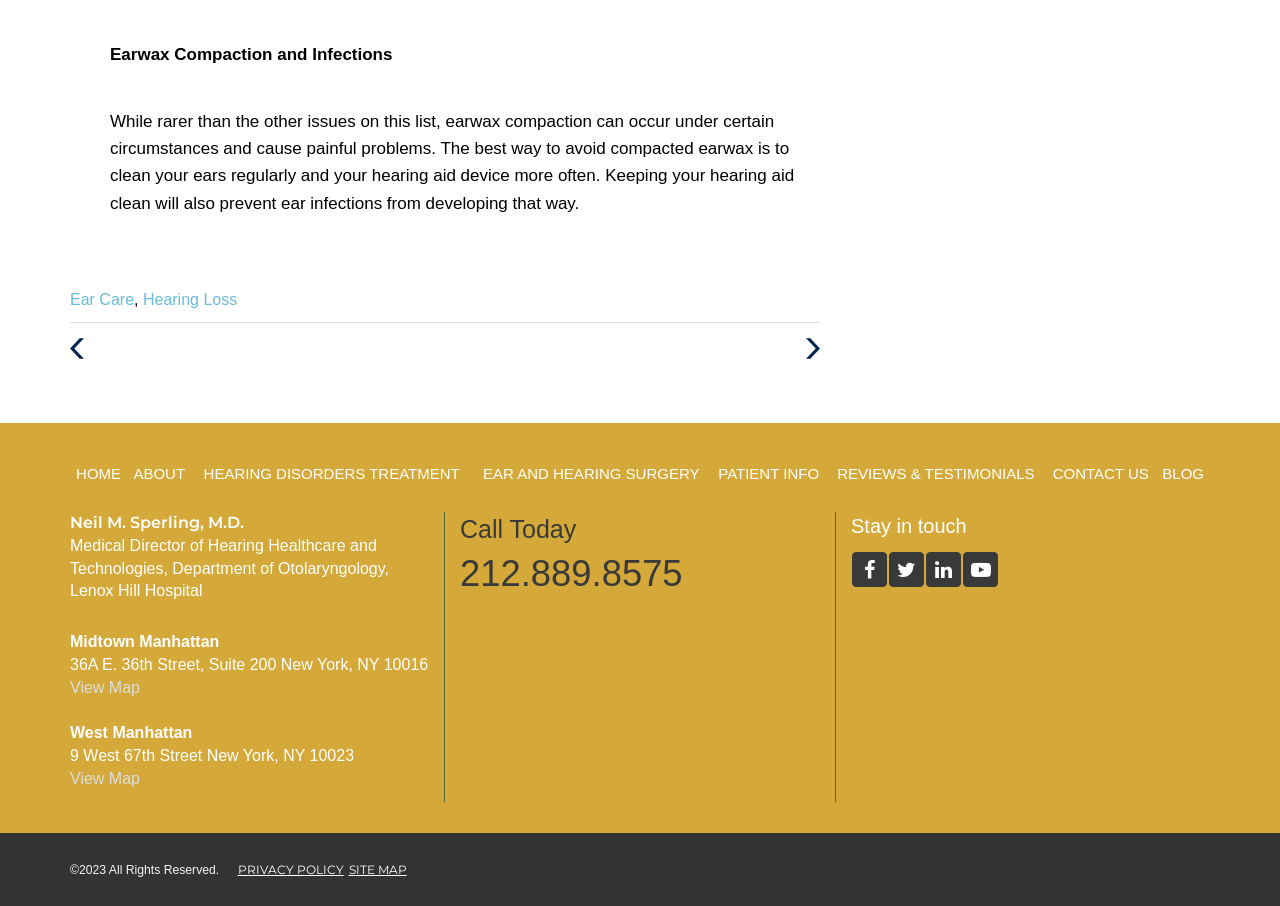Who is the Medical Director of Hearing Healthcare and Technologies? Refer to the image and provide a one-word or short phrase answer.

Neil M. Sperling, M.D.